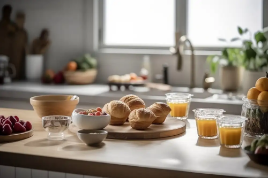From the details in the image, provide a thorough response to the question: What is in the glasses?

By looking at the image, I can see that the glasses are filled with a refreshing liquid, which is described as orange juice, adding a cheerful touch to the breakfast scene and complementing the fruit scones and berries.